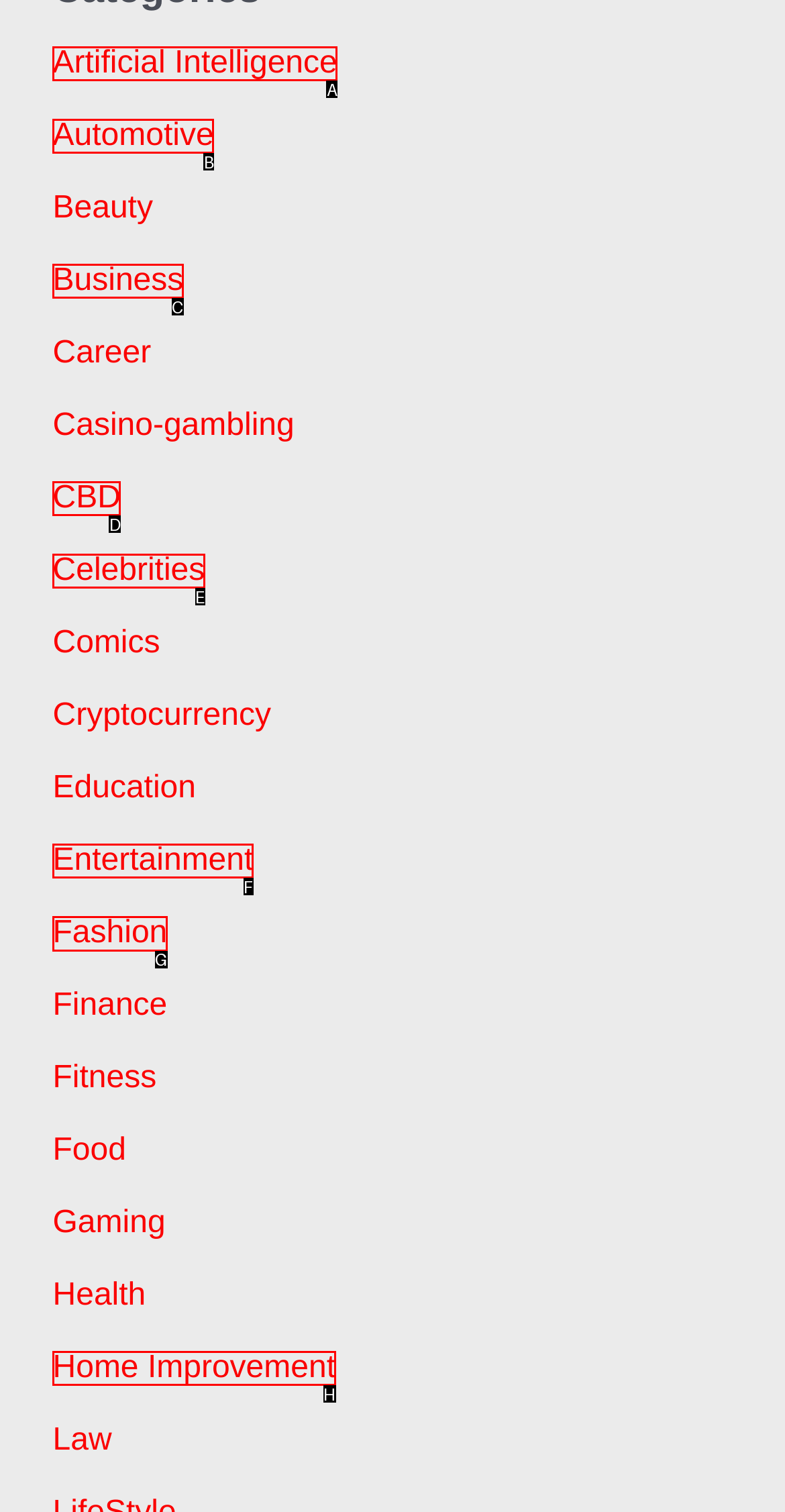Select the UI element that should be clicked to execute the following task: Browse Fashion
Provide the letter of the correct choice from the given options.

G